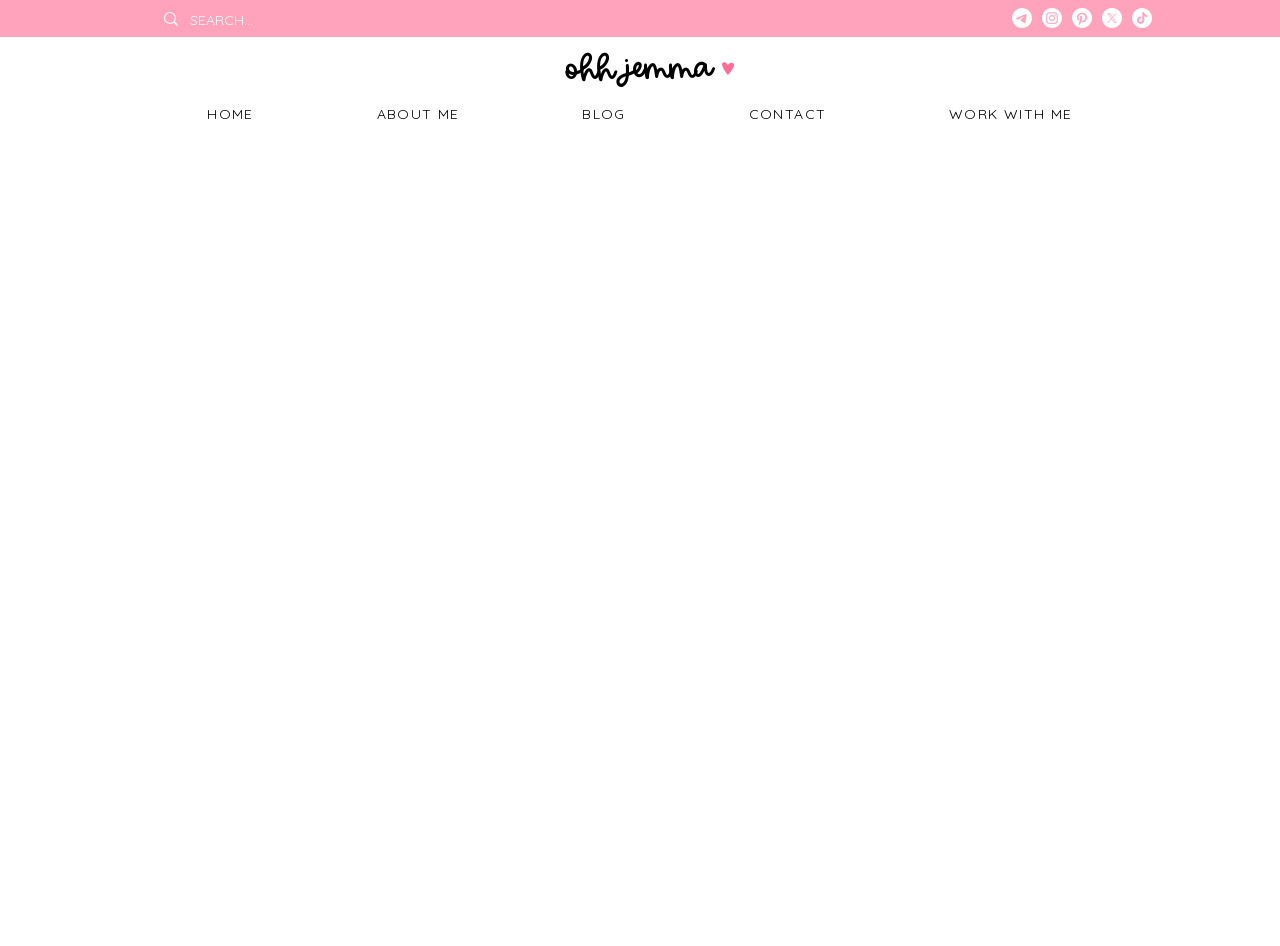Write an exhaustive caption that covers the webpage's main aspects.

The webpage is about planning Instagram content, as indicated by the title "How To Plan Your Instagram Content". At the top left, there is a search bar with a magnifying glass icon and a placeholder text "SEARCH...". Next to the search bar, there is a small image. 

On the top right, there is a social bar with five icons: Telegram, Instagram, Pinterest, X, and TikTok. Each icon is a clickable link.

Below the search bar, there is a heading "ohh jemma" in a prominent font size. 

Underneath the heading, there is a navigation menu with five links: "HOME", "ABOUT ME", "BLOG", "CONTACT", and "WORK WITH ME". The "BLOG" and "WORK WITH ME" links have dropdown menus.